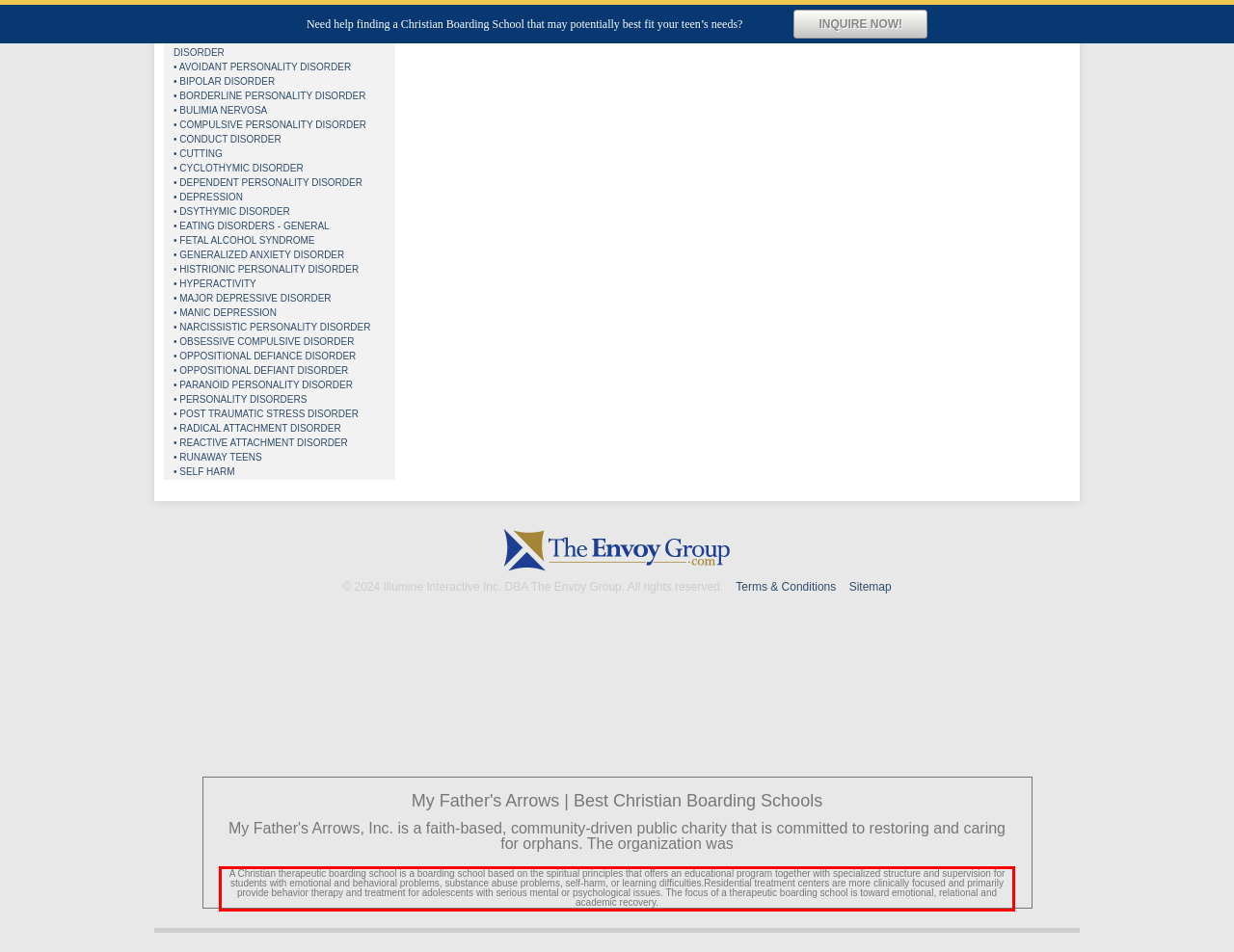You have a screenshot of a webpage, and there is a red bounding box around a UI element. Utilize OCR to extract the text within this red bounding box.

A Christian therapeutic boarding school is a boarding school based on the spiritual principles that offers an educational program together with specialized structure and supervision for students with emotional and behavioral problems, substance abuse problems, self-harm, or learning difficulties.Residential treatment centers are more clinically focused and primarily provide behavior therapy and treatment for adolescents with serious mental or psychological issues. The focus of a therapeutic boarding school is toward emotional, relational and academic recovery.